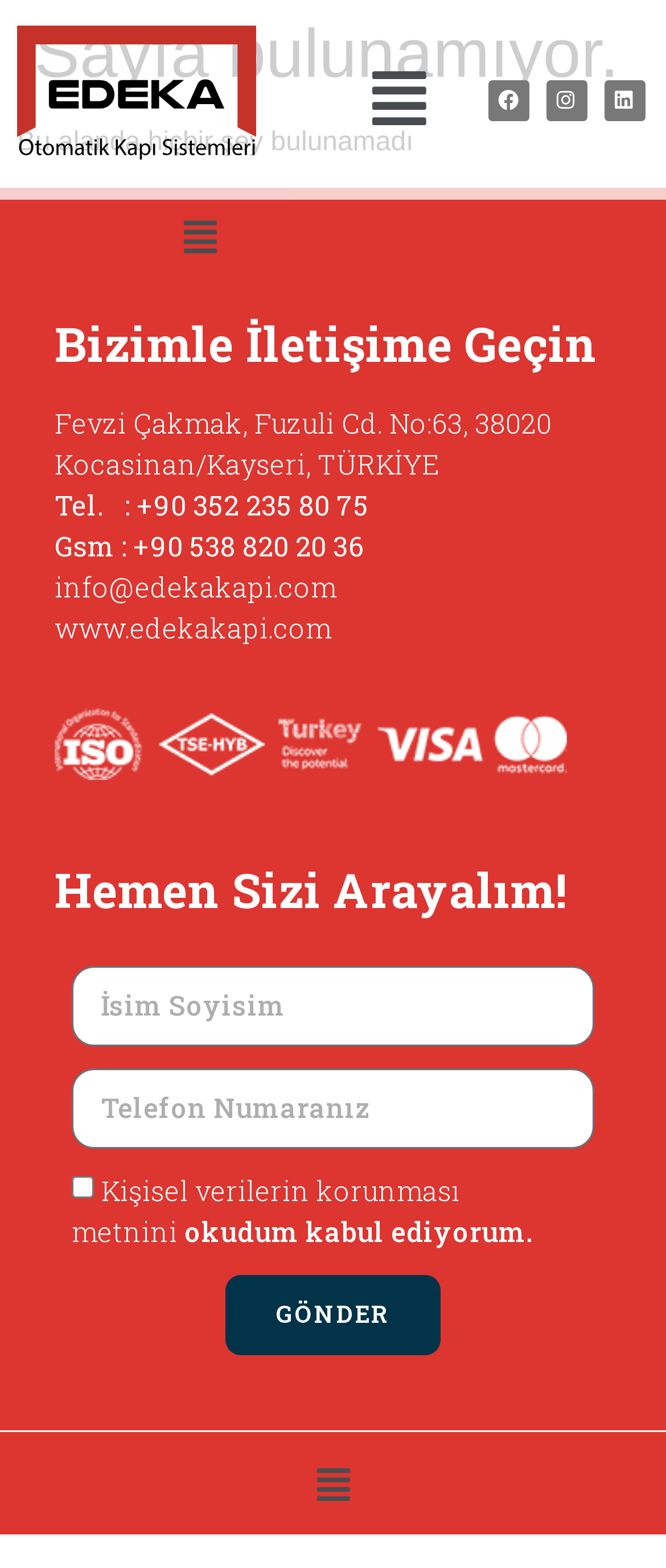Observe the image and answer the following question in detail: What is the address of the company?

The address of the company is located at the bottom of the webpage, in the contact information section, and it is 'Fevzi Çakmak, Fuzuli Cd. No:63, 38020 Kocasinan/Kayseri, TÜRKİYE'.